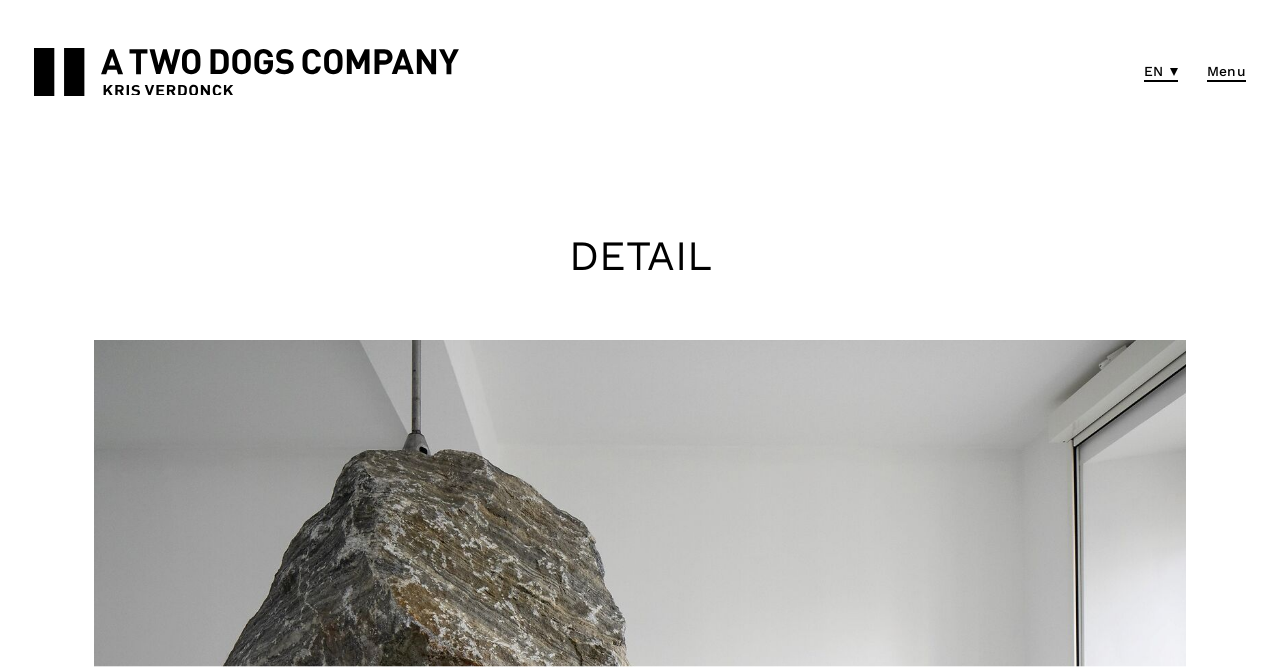Mark the bounding box of the element that matches the following description: "Kris Verdonck".

[0.175, 0.868, 0.393, 0.947]